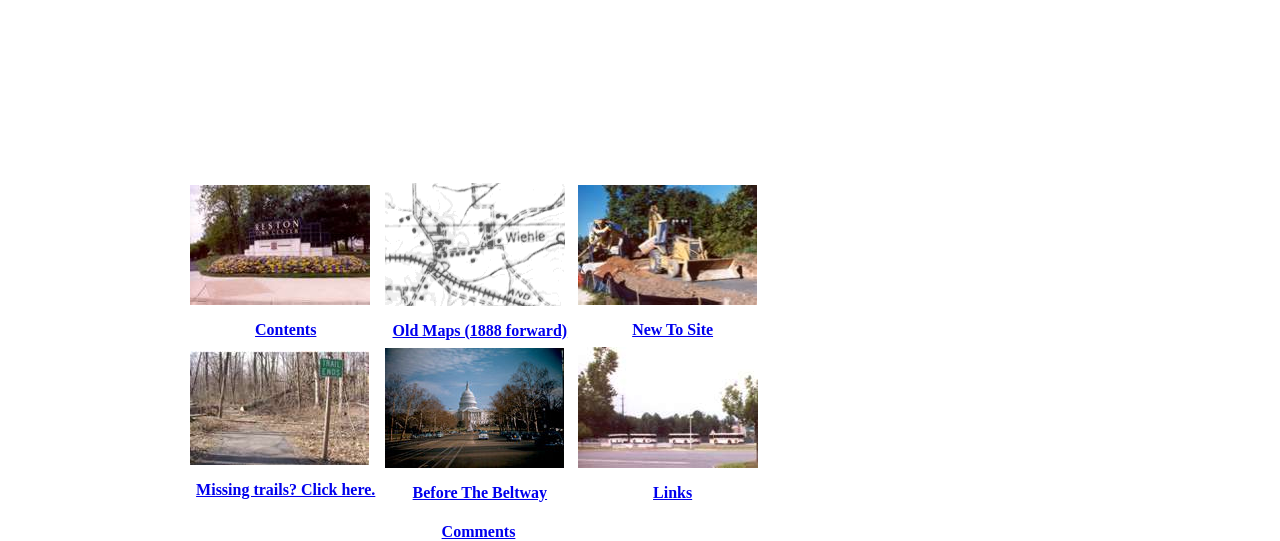Pinpoint the bounding box coordinates of the area that should be clicked to complete the following instruction: "Explore New to Site". The coordinates must be given as four float numbers between 0 and 1, i.e., [left, top, right, bottom].

[0.452, 0.537, 0.592, 0.568]